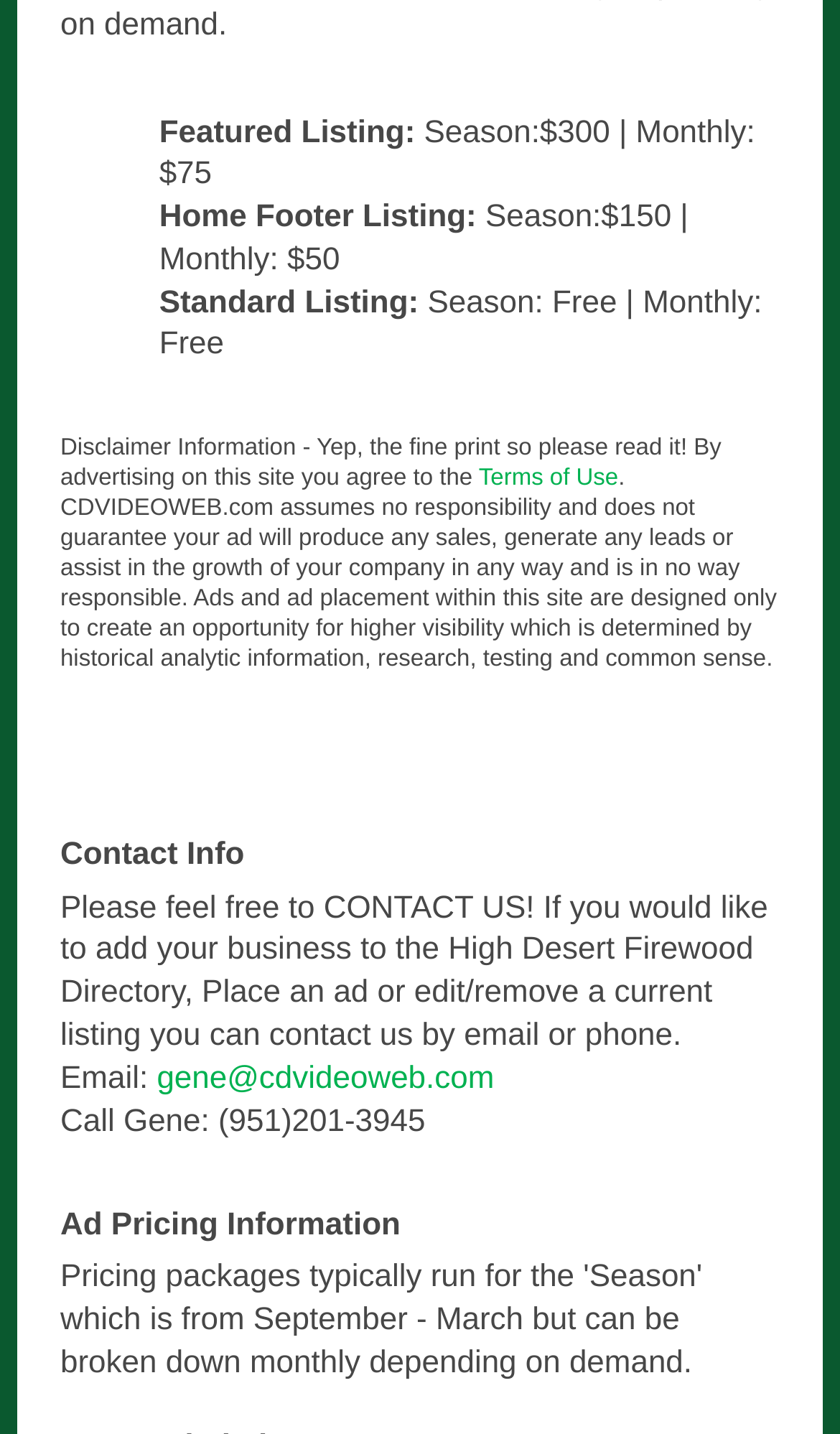What is the title of the section that provides pricing information?
Give a detailed explanation using the information visible in the image.

I found the answer by looking at the heading elements, which includes a heading titled 'Ad Pricing Information' that provides pricing information for different types of listings.